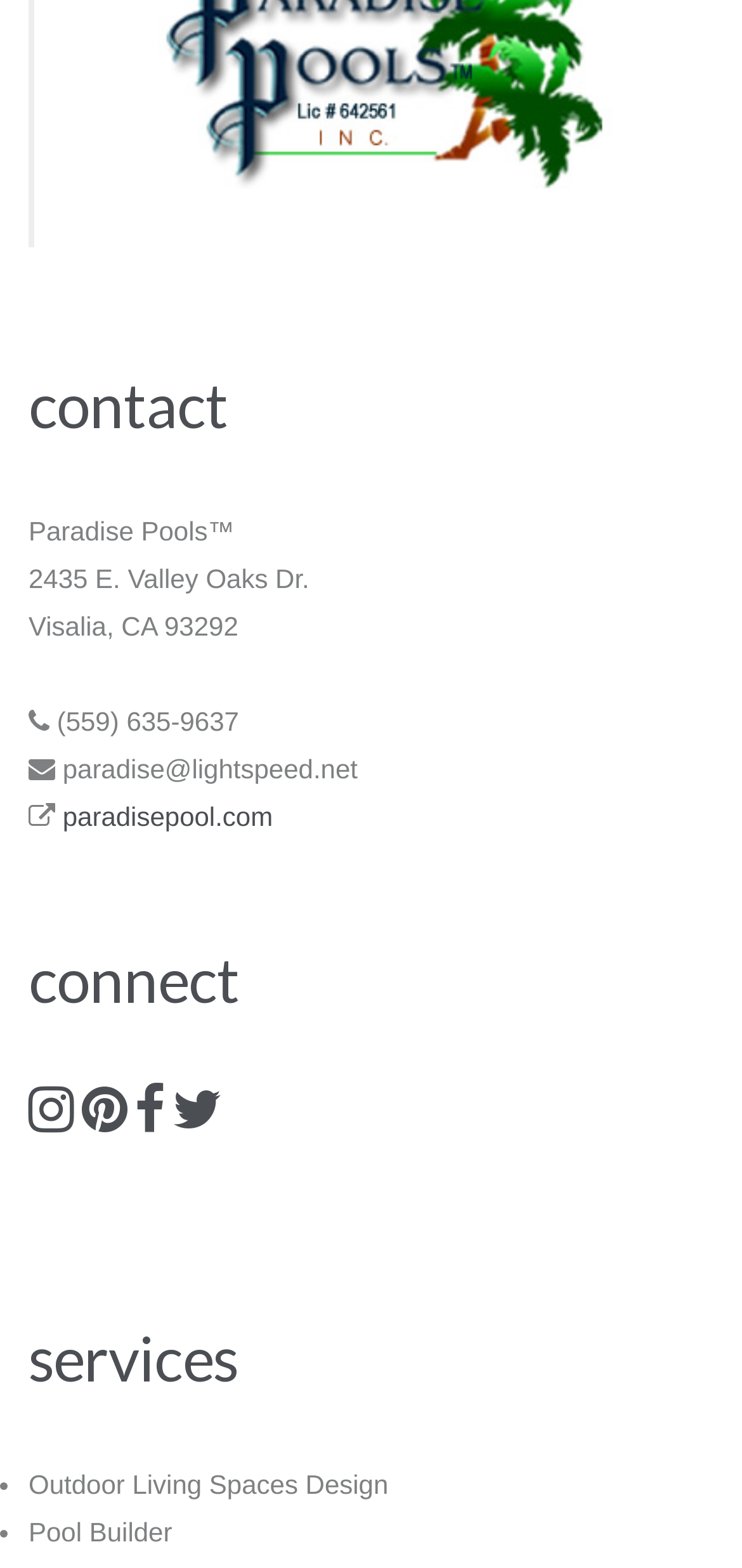How many social media links are there?
Refer to the image and provide a one-word or short phrase answer.

4